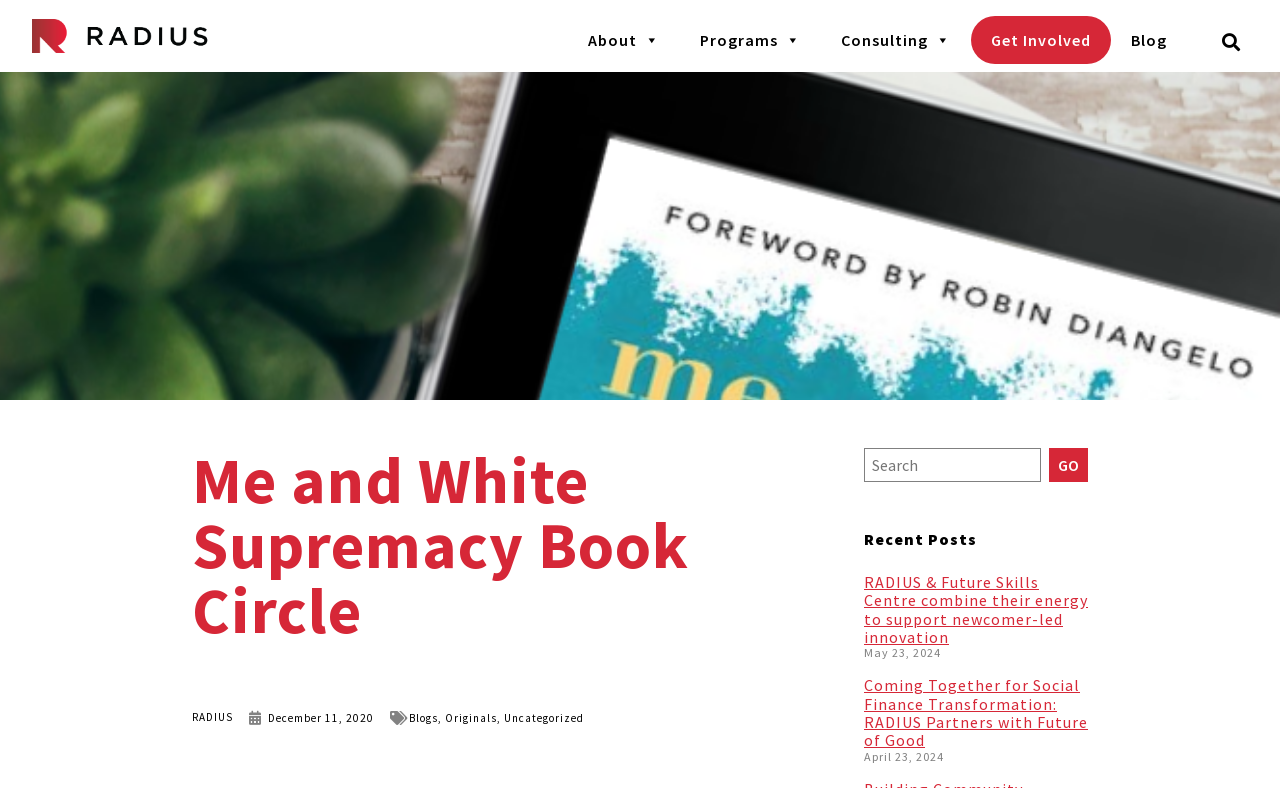Using the element description provided, determine the bounding box coordinates in the format (top-left x, top-left y, bottom-right x, bottom-right y). Ensure that all values are floating point numbers between 0 and 1. Element description: Get Involved

[0.759, 0.02, 0.868, 0.081]